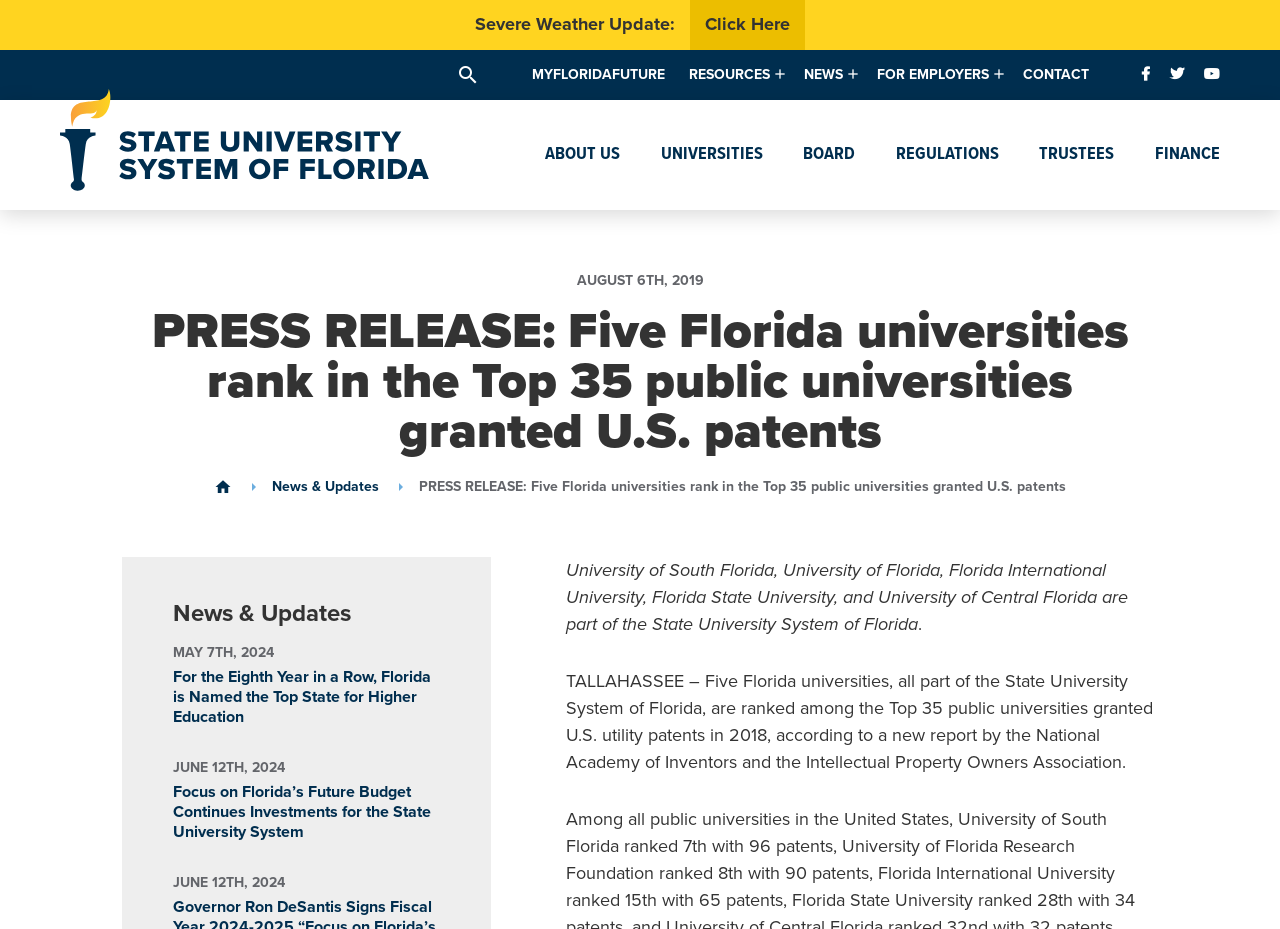Predict the bounding box coordinates of the area that should be clicked to accomplish the following instruction: "Check the 'NEWS' section". The bounding box coordinates should consist of four float numbers between 0 and 1, i.e., [left, top, right, bottom].

[0.619, 0.054, 0.668, 0.108]